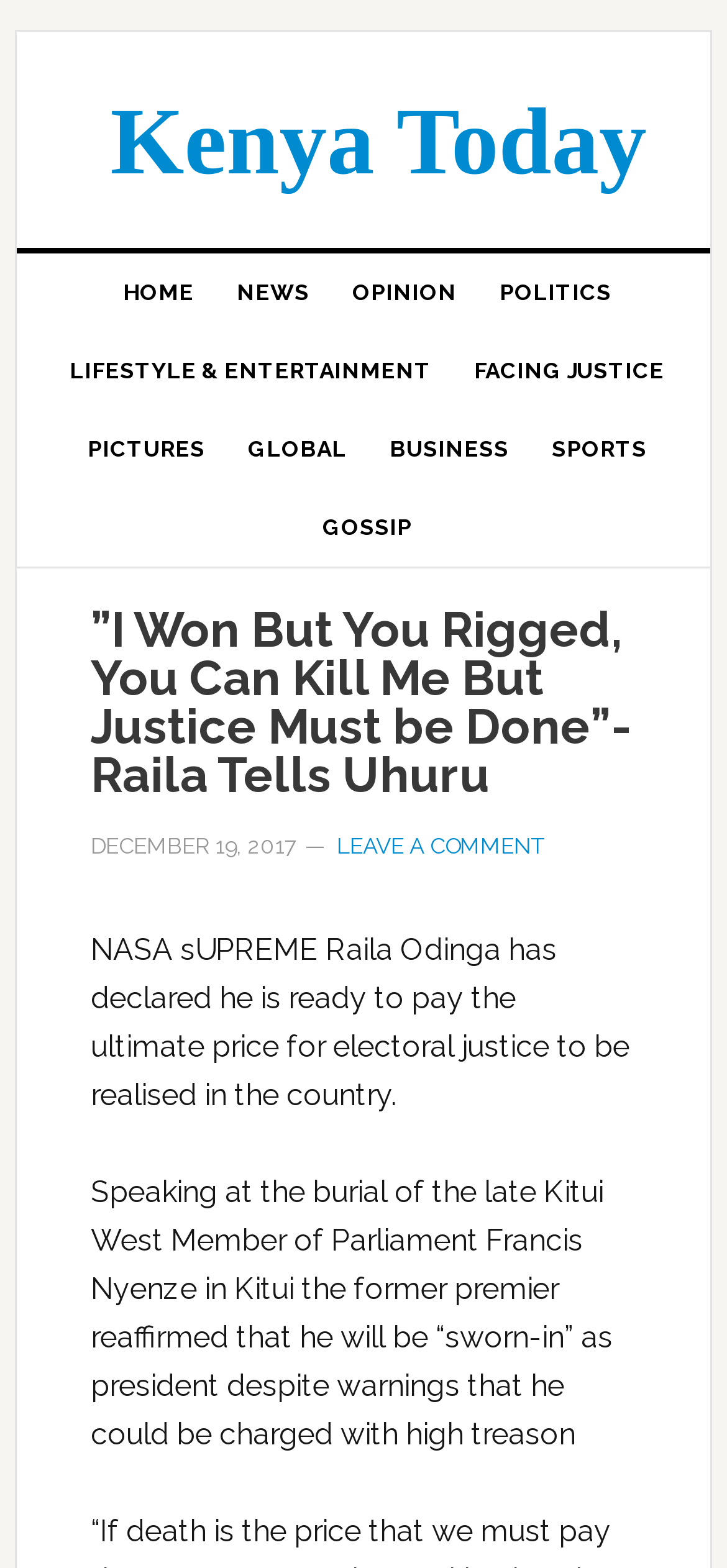Summarize the webpage comprehensively, mentioning all visible components.

The webpage appears to be a news article page. At the top, there is a link to "Kenya Today" on the left side, and a navigation menu on the right side with several links, including "HOME", "NEWS", "OPINION", "POLITICS", and others. 

Below the navigation menu, there is a large header section that takes up most of the width of the page. The header section contains a heading that reads "”I Won But You Rigged, You Can Kill Me But Justice Must be Done”- Raila Tells Uhuru", a time stamp that says "DECEMBER 19, 2017", and a link to "LEAVE A COMMENT" on the right side.

Below the header section, there are two paragraphs of text. The first paragraph states that NASA supreme Raila Odinga has declared he is ready to pay the ultimate price for electoral justice to be realised in the country. The second paragraph provides more context, stating that Raila Odinga made this declaration at the burial of the late Kitui West Member of Parliament Francis Nyenze in Kitui, and that he reaffirmed his intention to be "sworn-in" as president despite warnings of high treason.